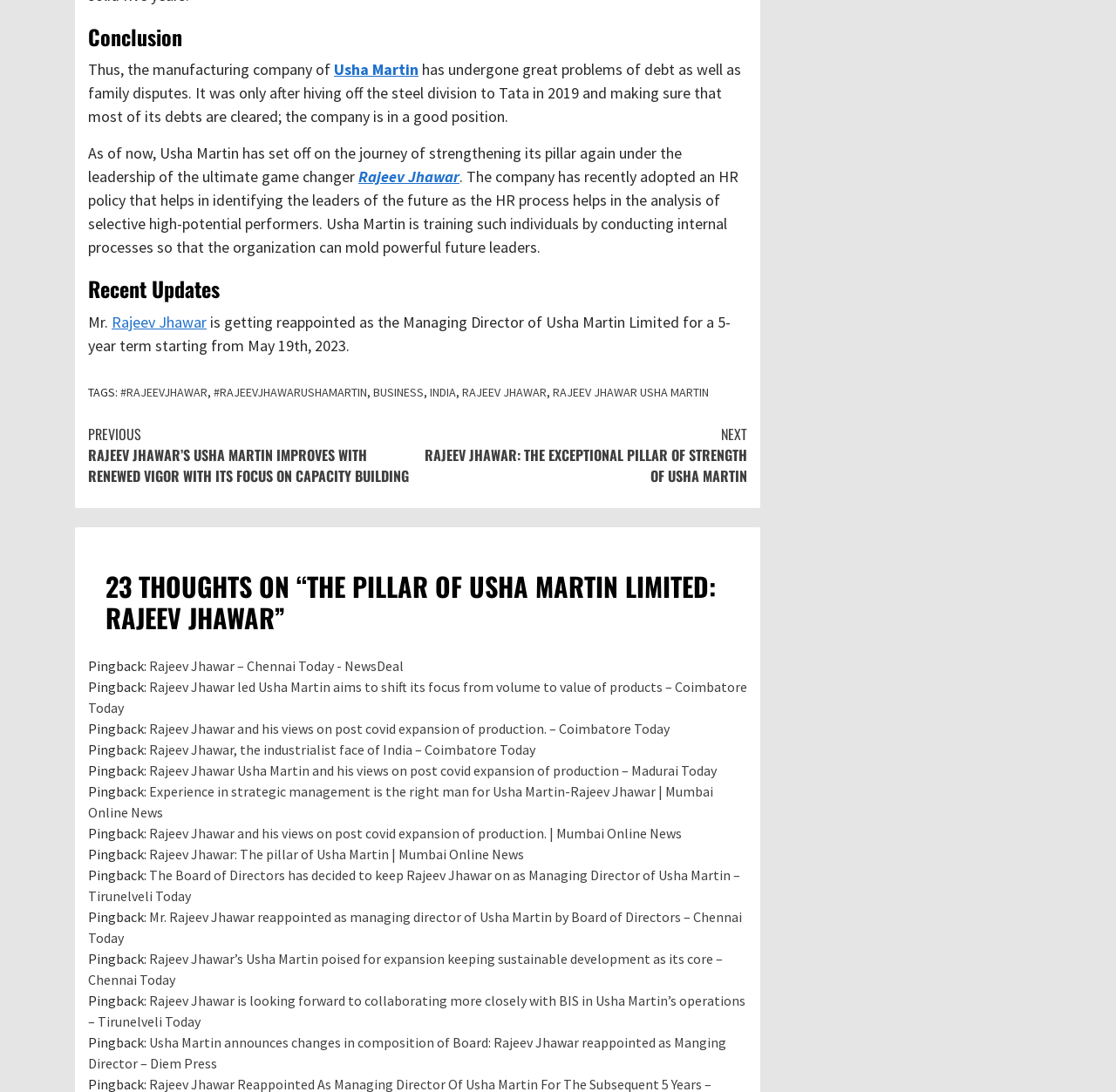Identify the bounding box coordinates of the part that should be clicked to carry out this instruction: "Click on the link to know more about the recent updates".

[0.079, 0.253, 0.67, 0.276]